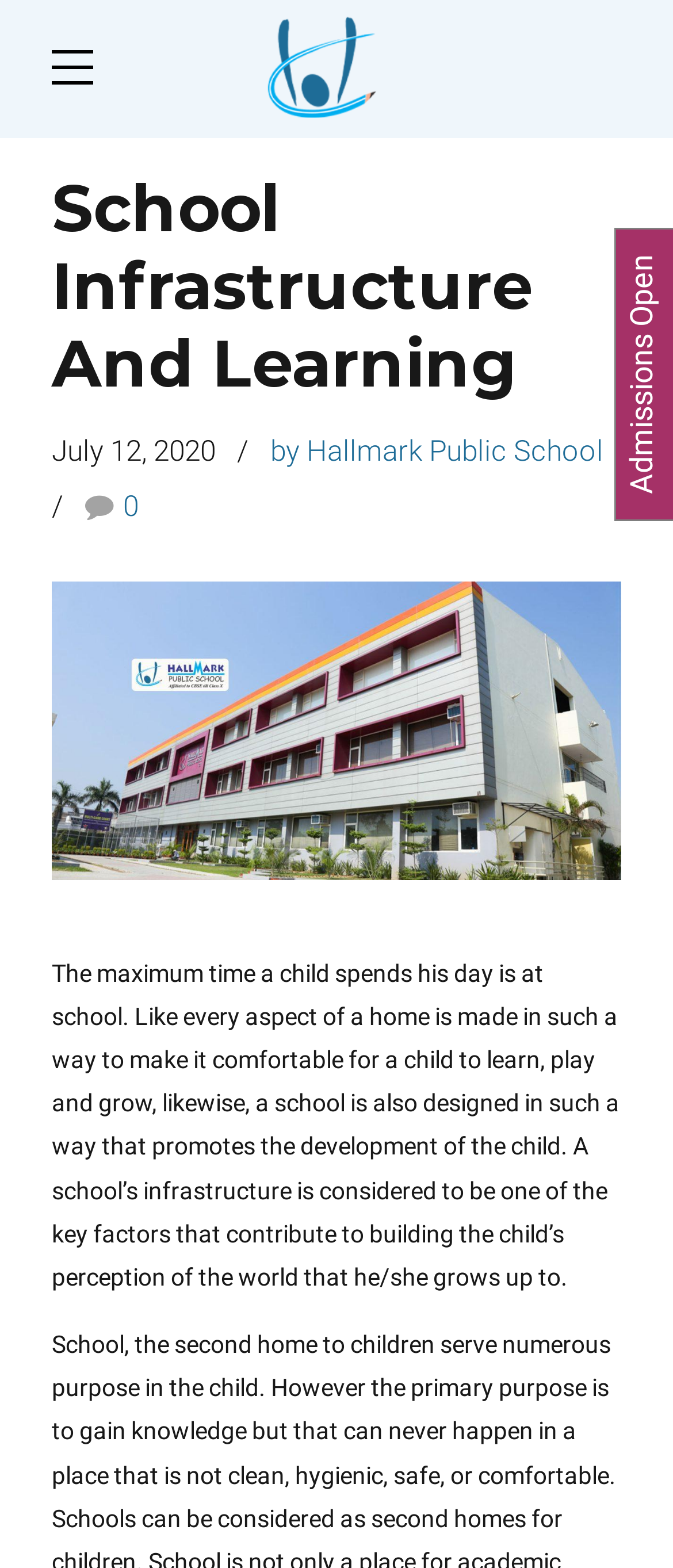Specify the bounding box coordinates (top-left x, top-left y, bottom-right x, bottom-right y) of the UI element in the screenshot that matches this description: by Hallmark Public School

[0.401, 0.278, 0.896, 0.298]